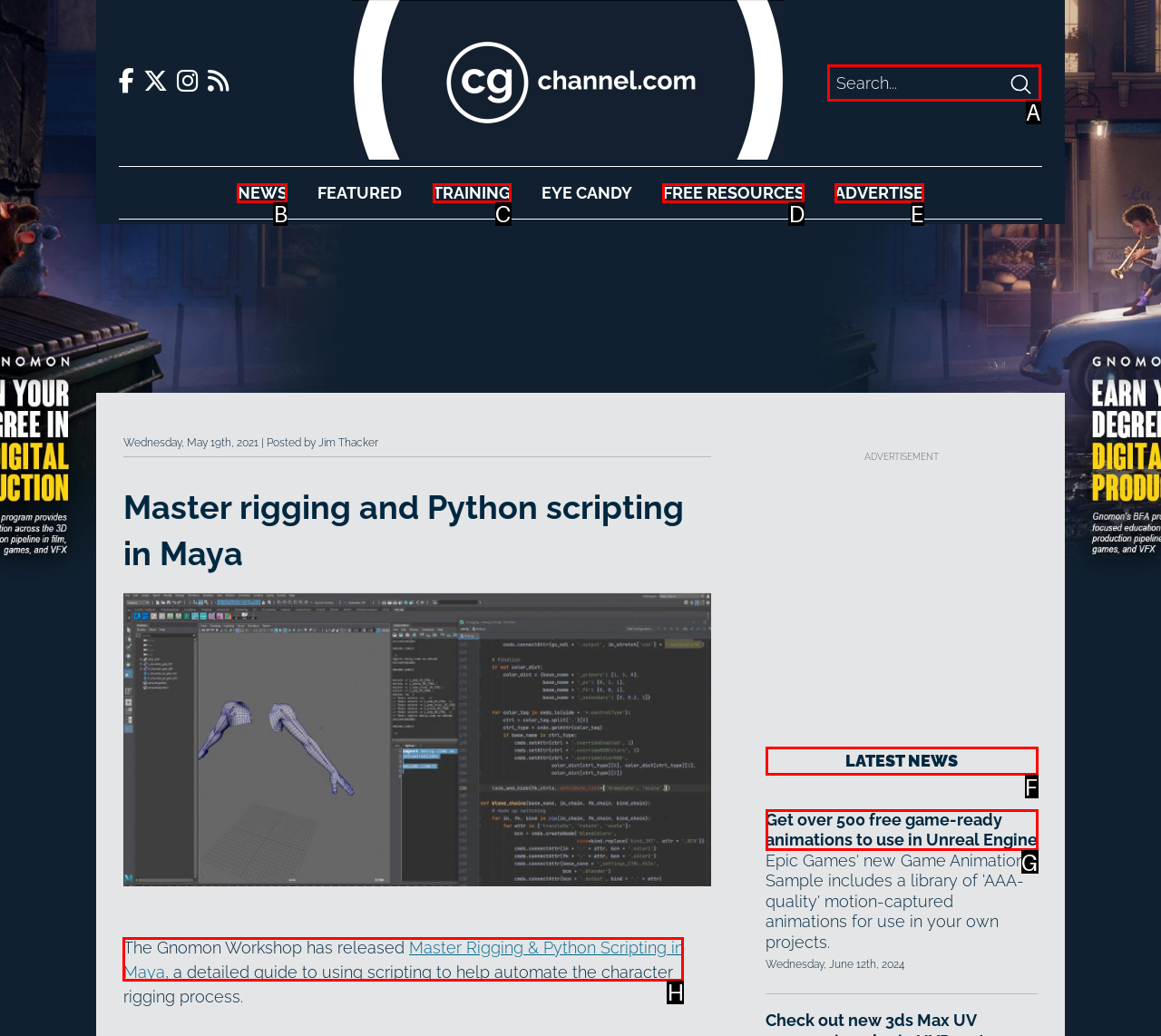Select the proper HTML element to perform the given task: Learn about Master Rigging & Python Scripting in Maya Answer with the corresponding letter from the provided choices.

H